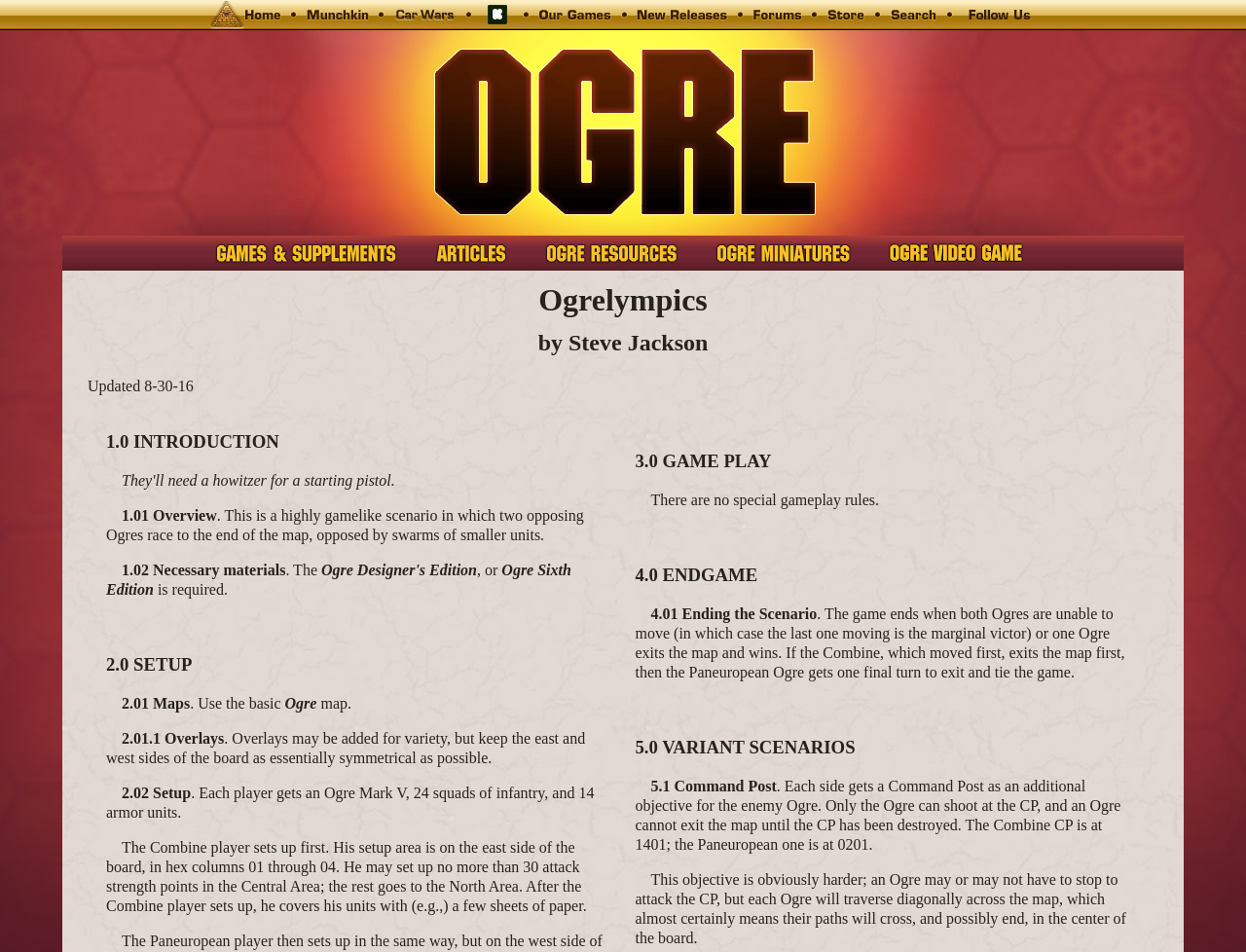Locate the bounding box coordinates of the element that should be clicked to execute the following instruction: "View OGRE Resources".

[0.428, 0.247, 0.552, 0.284]